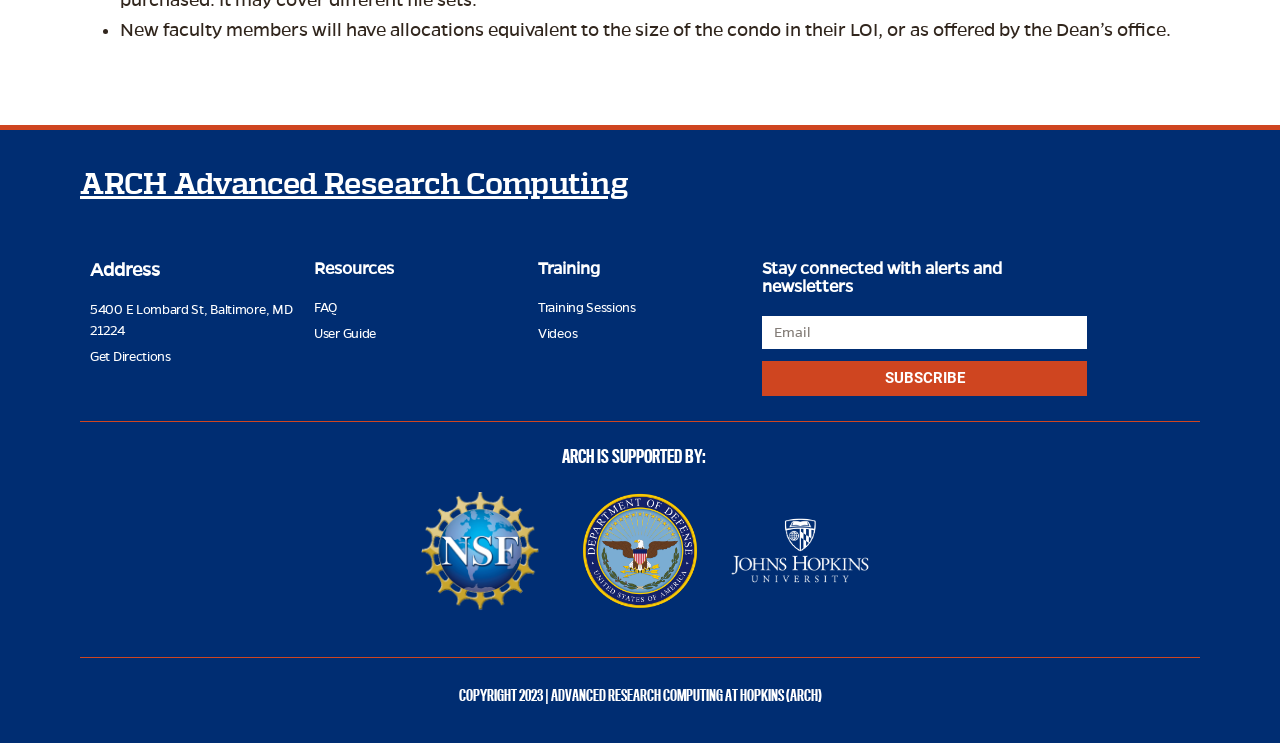Please identify the bounding box coordinates of the area I need to click to accomplish the following instruction: "View training sessions".

[0.42, 0.401, 0.58, 0.43]